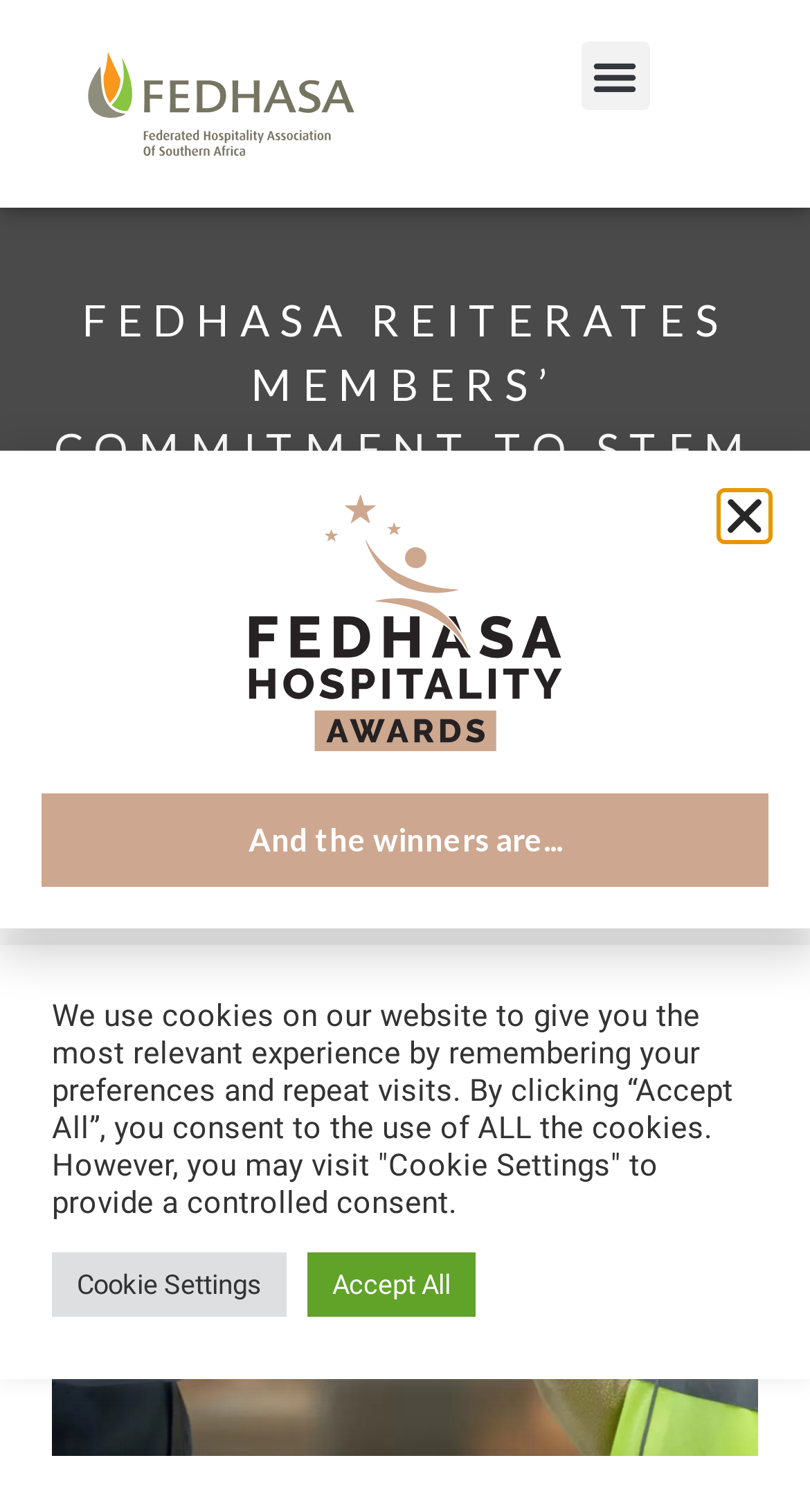What is the type of the element at the top right corner?
Give a one-word or short-phrase answer derived from the screenshot.

Menu Toggle button